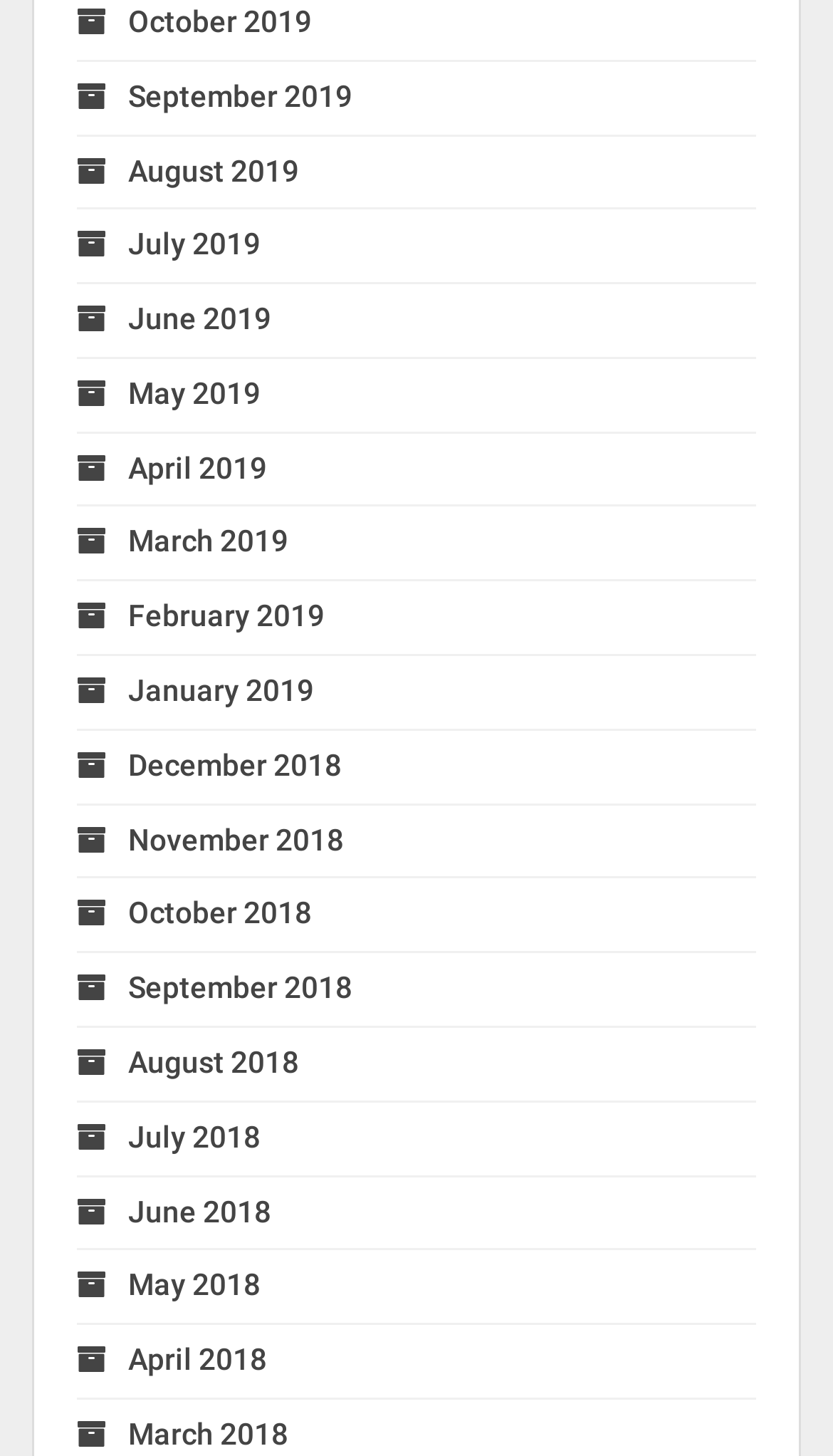Use one word or a short phrase to answer the question provided: 
How many months are listed in 2019?

12